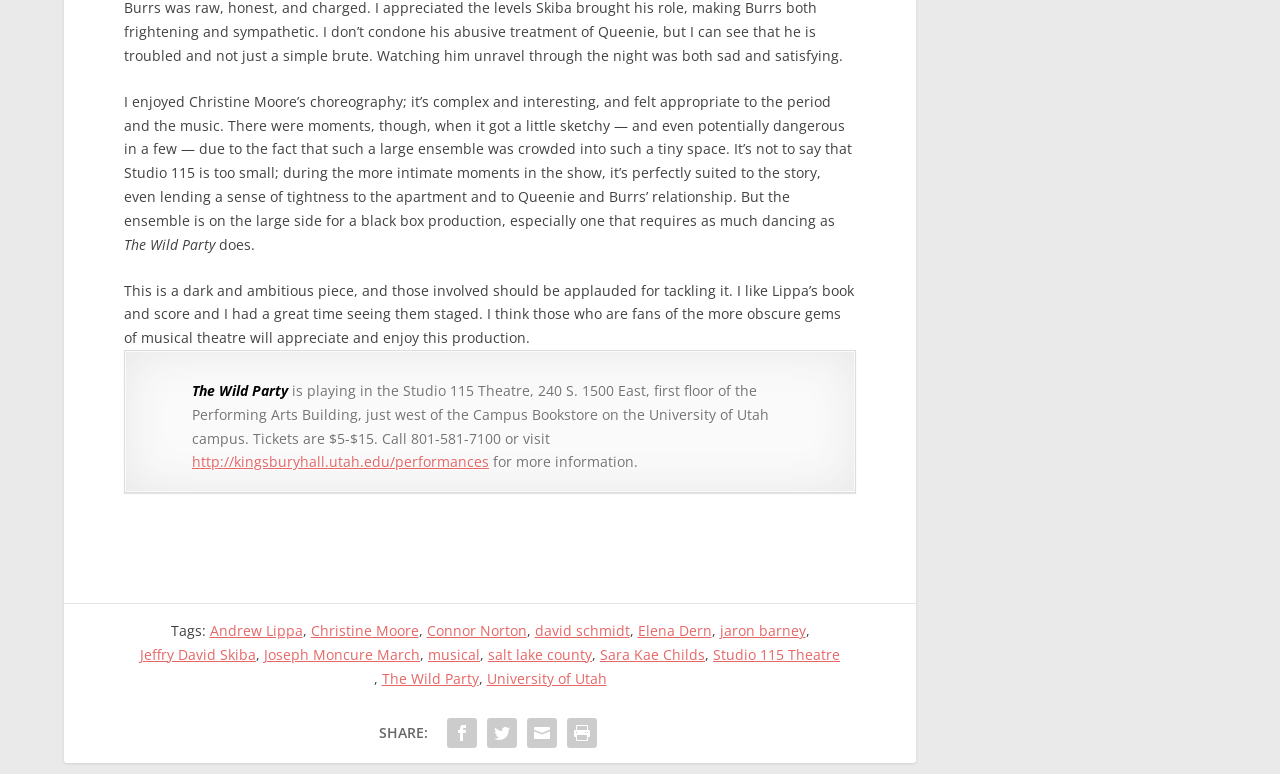Please examine the image and answer the question with a detailed explanation:
What is the name of the play being reviewed?

The answer can be found in the StaticText elements with IDs 232 and 233, which together form the title 'The Wild Party'. Additionally, the title is mentioned again in the StaticText element with ID 413.